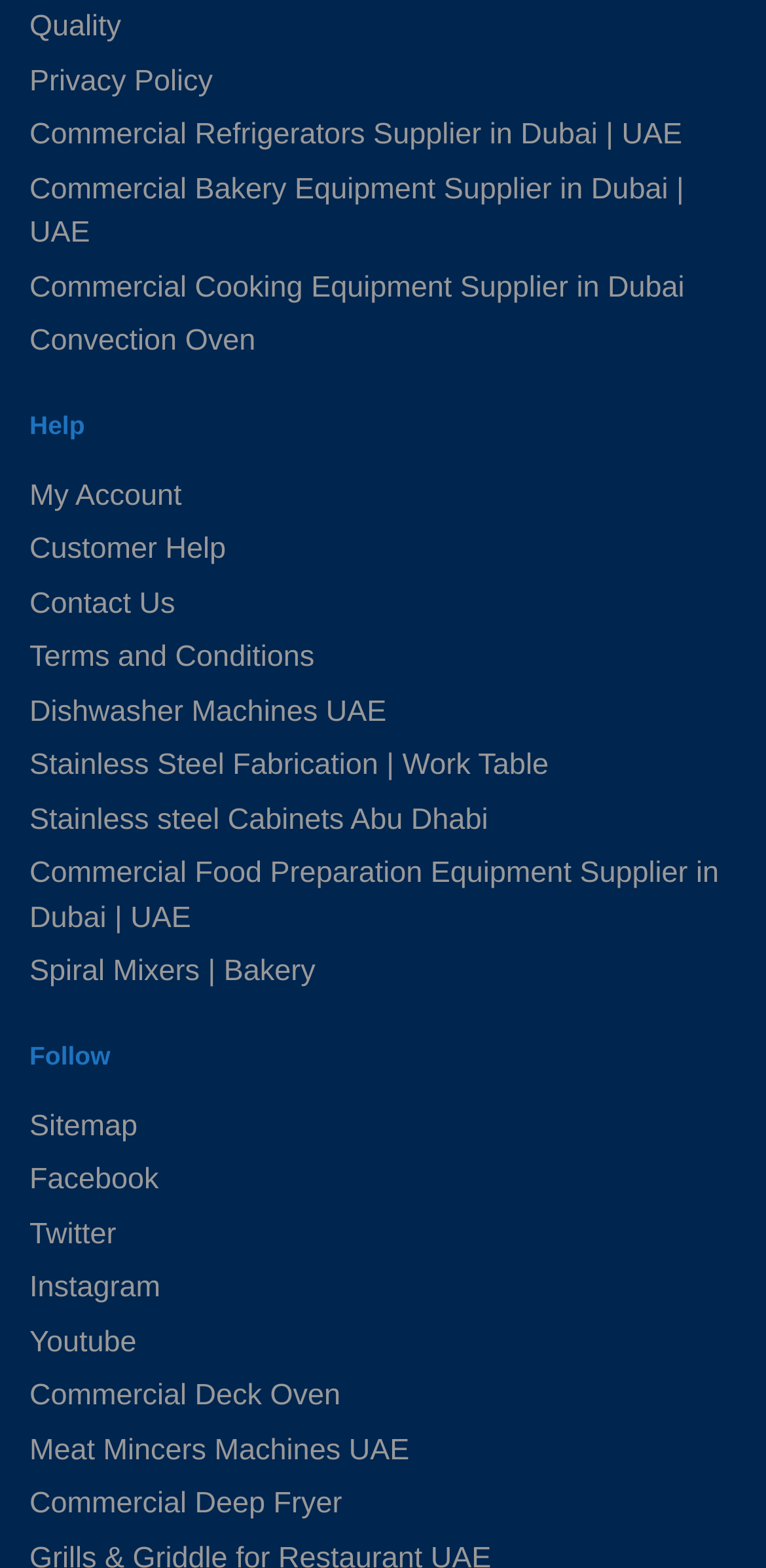Determine the bounding box coordinates of the region I should click to achieve the following instruction: "View commercial refrigerators supplier information". Ensure the bounding box coordinates are four float numbers between 0 and 1, i.e., [left, top, right, bottom].

[0.038, 0.075, 0.891, 0.096]